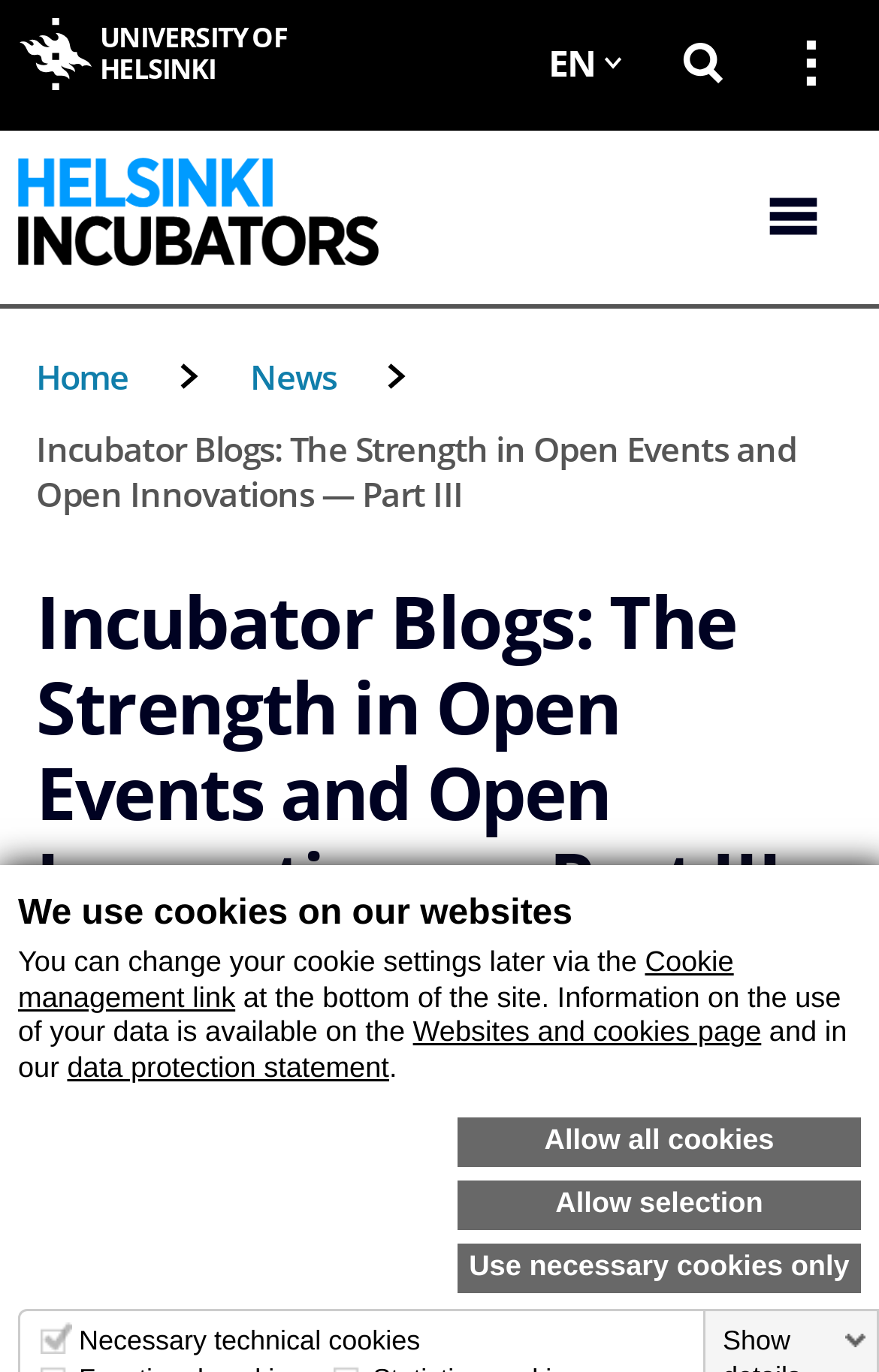Given the element description "News", identify the bounding box of the corresponding UI element.

[0.285, 0.258, 0.382, 0.291]